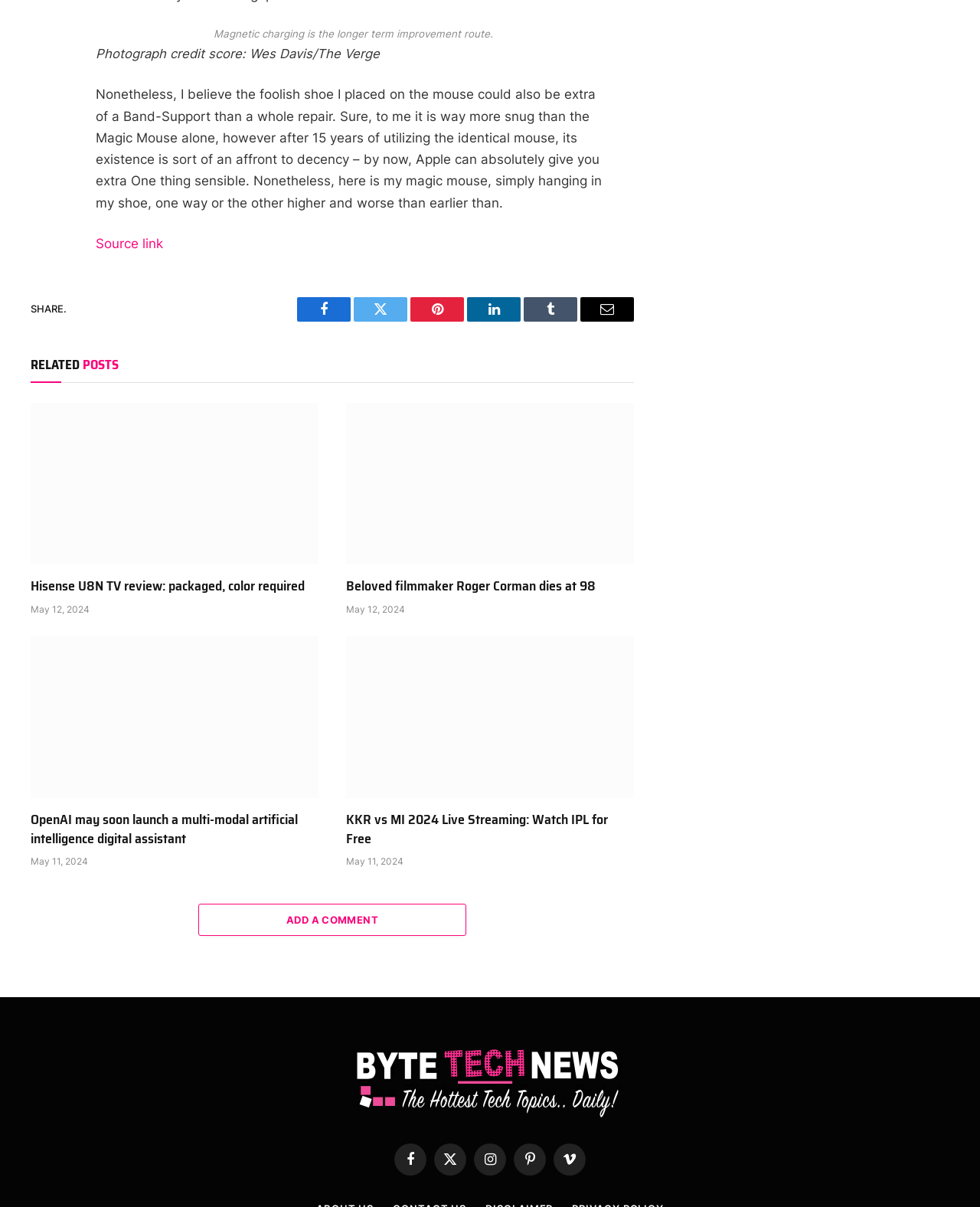Refer to the image and answer the question with as much detail as possible: What is the text of the first paragraph?

I looked at the first paragraph of the webpage, which is inside a figcaption element. The text of this paragraph is 'Magnetic charging is the longer term improvement route.'